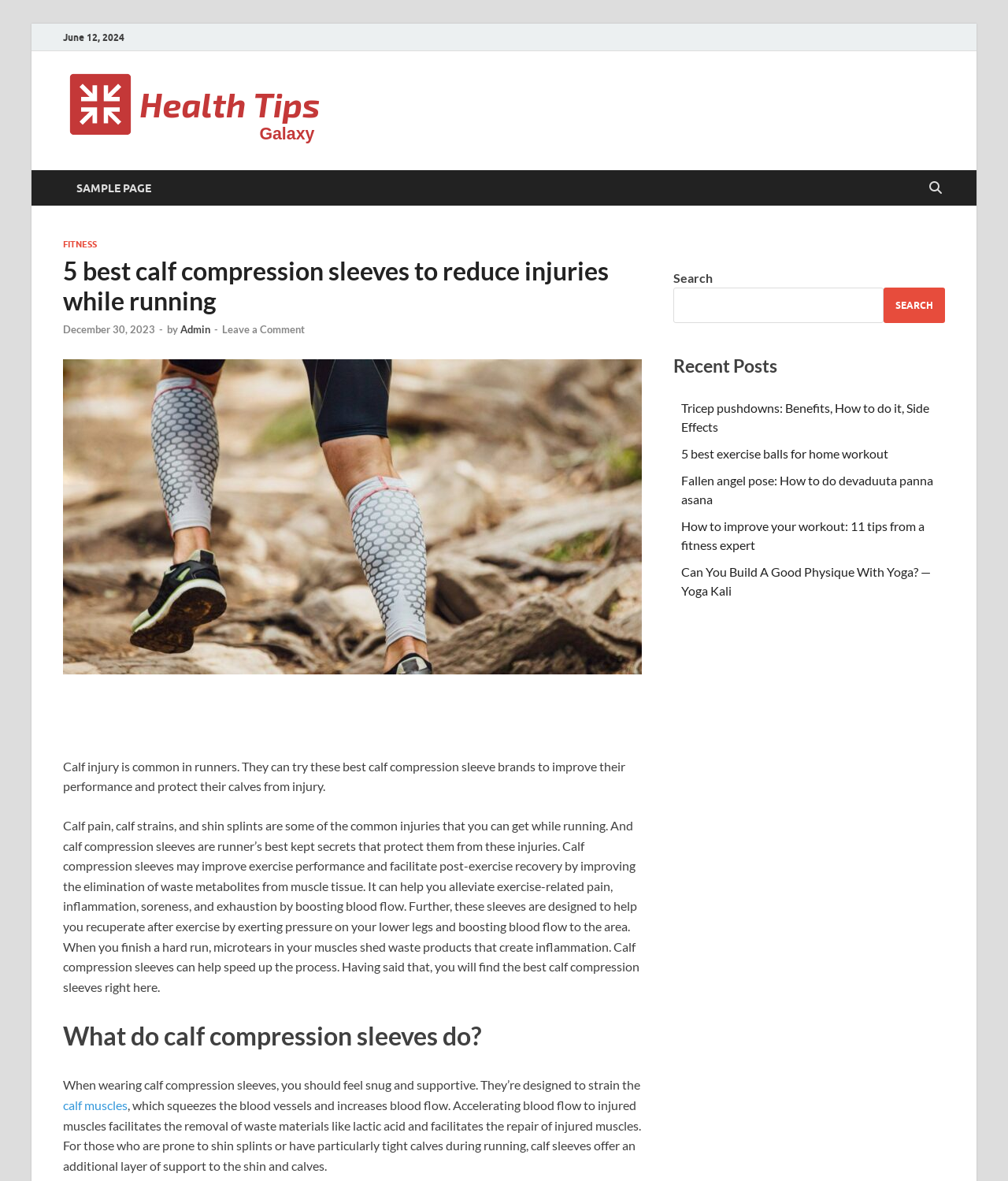Create a detailed description of the webpage's content and layout.

This webpage is about fitness tips, specifically focusing on calf compression sleeves for runners. At the top, there is a date "June 12, 2024" and a link to "Fitness Tips – Health Tips Galaxy" with an accompanying image. Below this, there is a link to "SAMPLE PAGE" and a header section with links to "FITNESS" and the title of the article "5 best calf compression sleeves to reduce injuries while running". 

The article is divided into sections, with the first section providing an introduction to calf injuries in runners and the benefits of using calf compression sleeves. This section is followed by a heading "What do calf compression sleeves do?" which explains how these sleeves work to improve blood flow and reduce muscle soreness.

On the right side of the page, there is a complementary section with a search bar and a heading "Recent Posts" that lists several links to other fitness-related articles, including "Tricep pushdowns: Benefits, How to do it, Side Effects", "5 best exercise balls for home workout", and others.